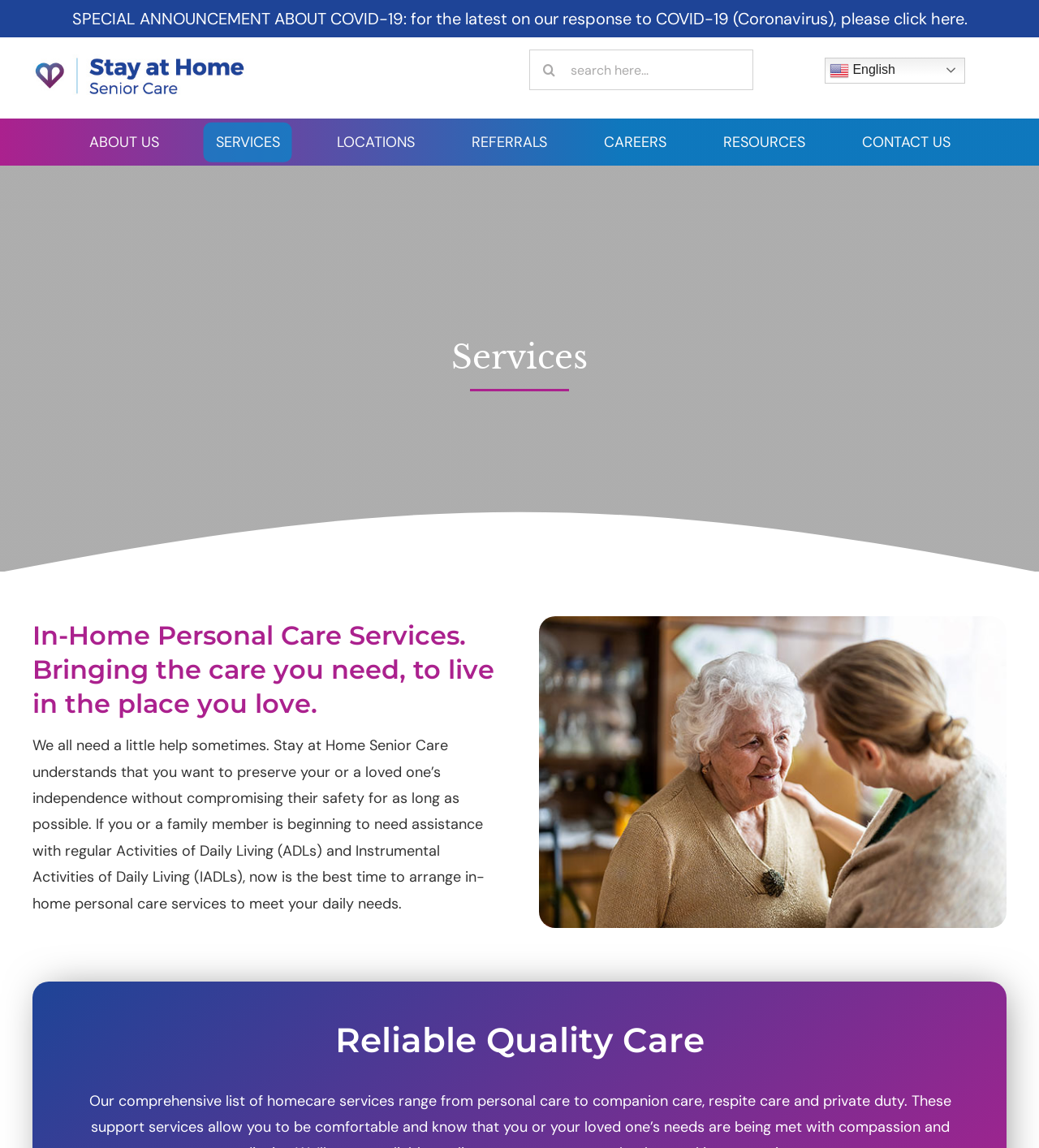Please determine the bounding box coordinates of the clickable area required to carry out the following instruction: "Go to Top". The coordinates must be four float numbers between 0 and 1, represented as [left, top, right, bottom].

[0.904, 0.88, 0.941, 0.905]